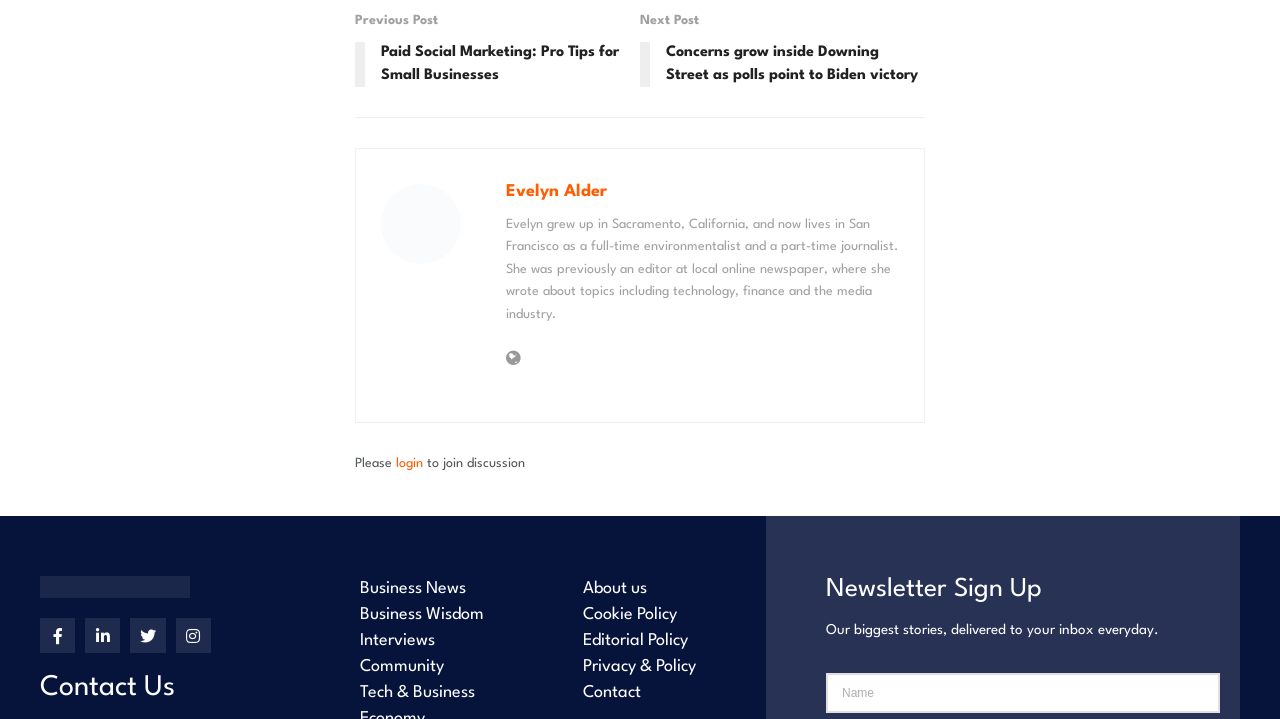Could you specify the bounding box coordinates for the clickable section to complete the following instruction: "Enter your name in the 'Name' textbox"?

[0.645, 0.936, 0.953, 0.992]